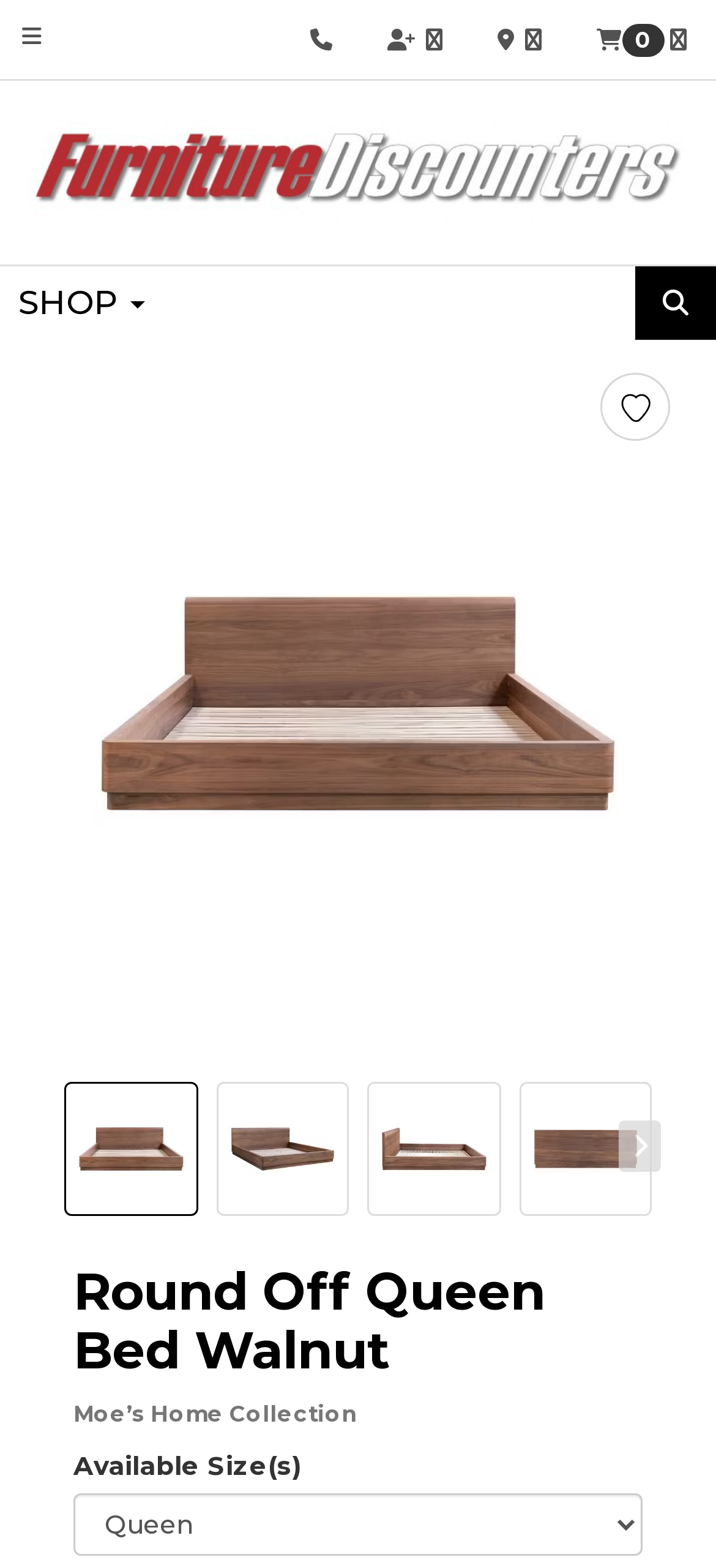Locate the bounding box coordinates of the element to click to perform the following action: 'Click the School building icon'. The coordinates should be given as four float values between 0 and 1, in the form of [left, top, right, bottom].

None